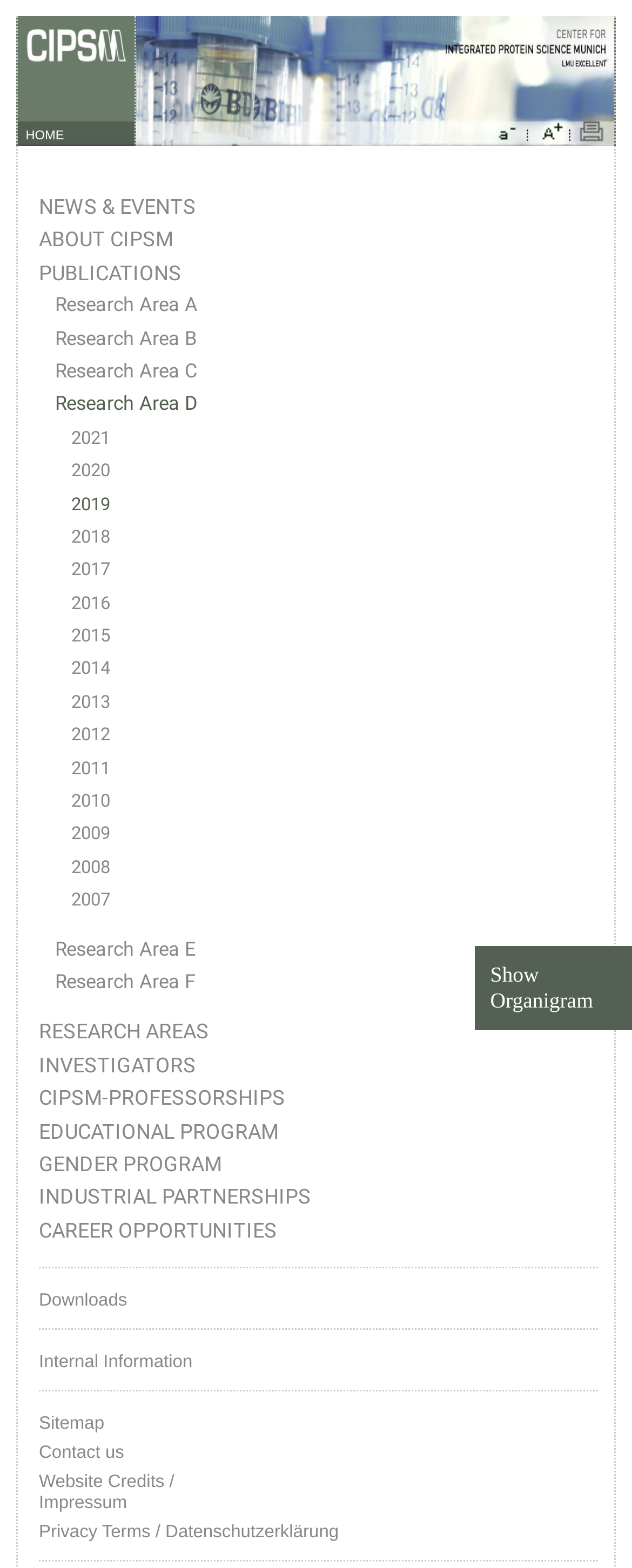How many research areas are listed?
Answer the question with a single word or phrase derived from the image.

6